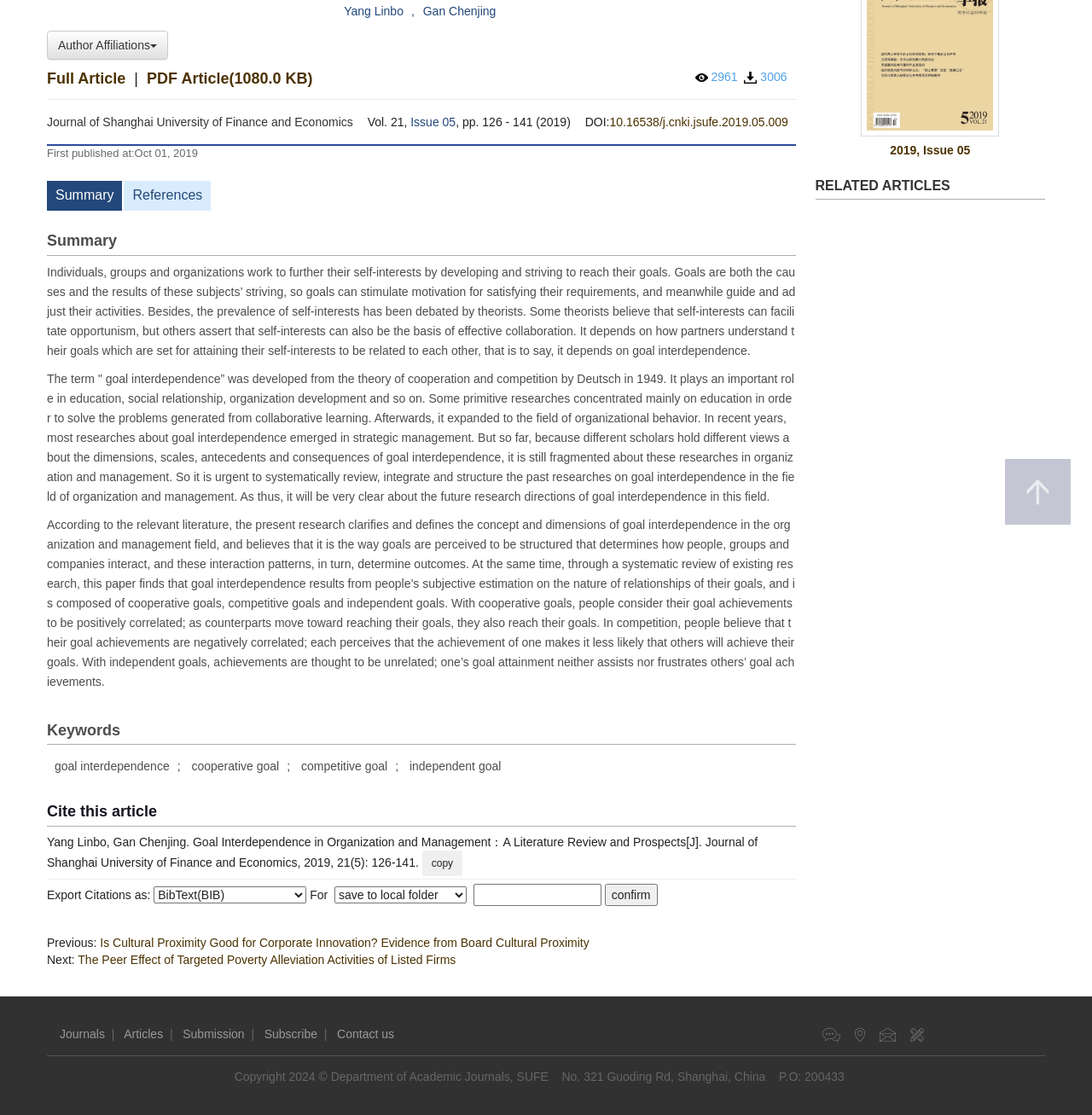Using the webpage screenshot, locate the HTML element that fits the following description and provide its bounding box: "10.16538/j.cnki.jsufe.2019.05.009".

[0.558, 0.103, 0.722, 0.115]